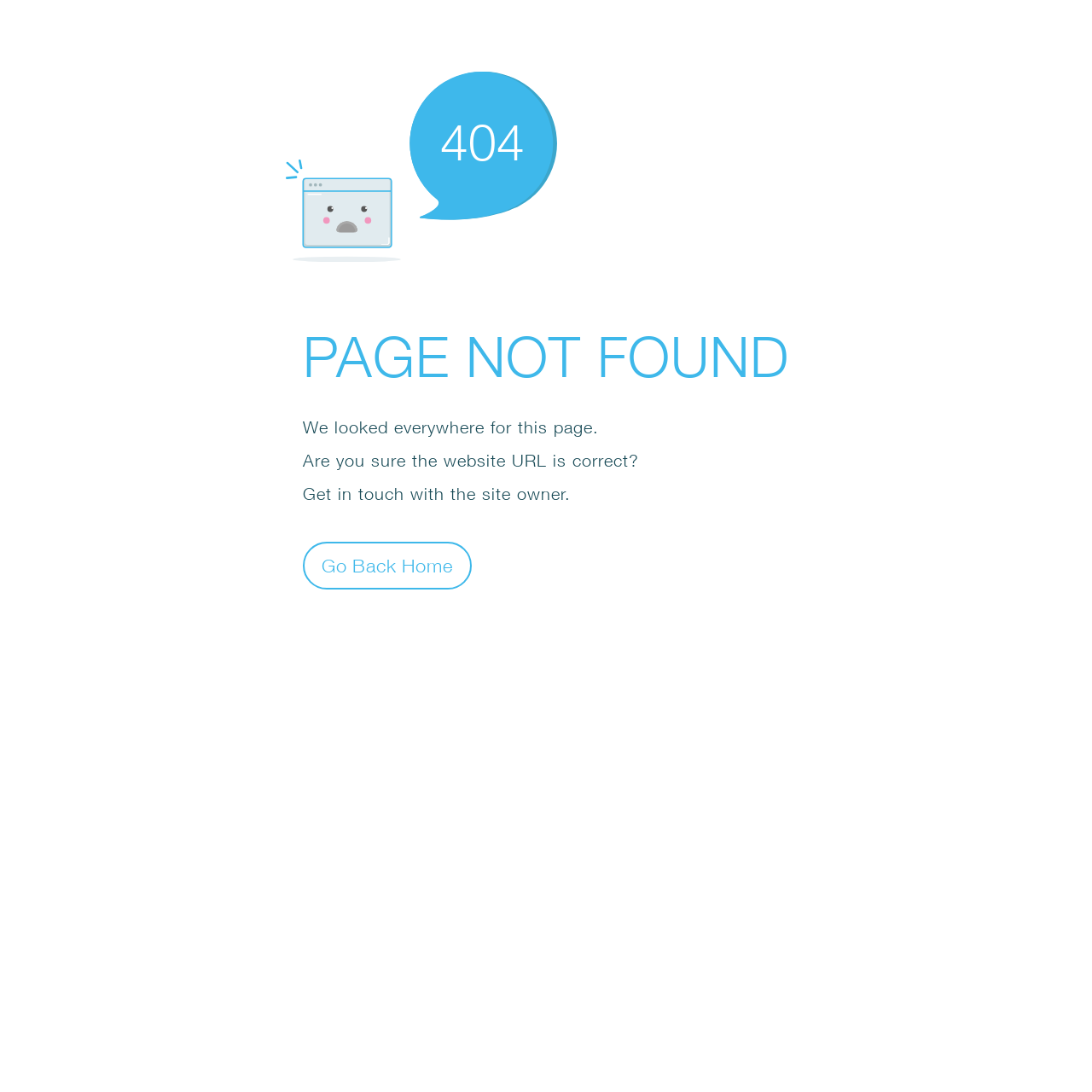With reference to the image, please provide a detailed answer to the following question: What is suggested to the user to do if the website URL is incorrect?

The page suggests that if the user is sure the website URL is correct, they should get in touch with the site owner, as indicated by the static text 'Get in touch with the site owner'.